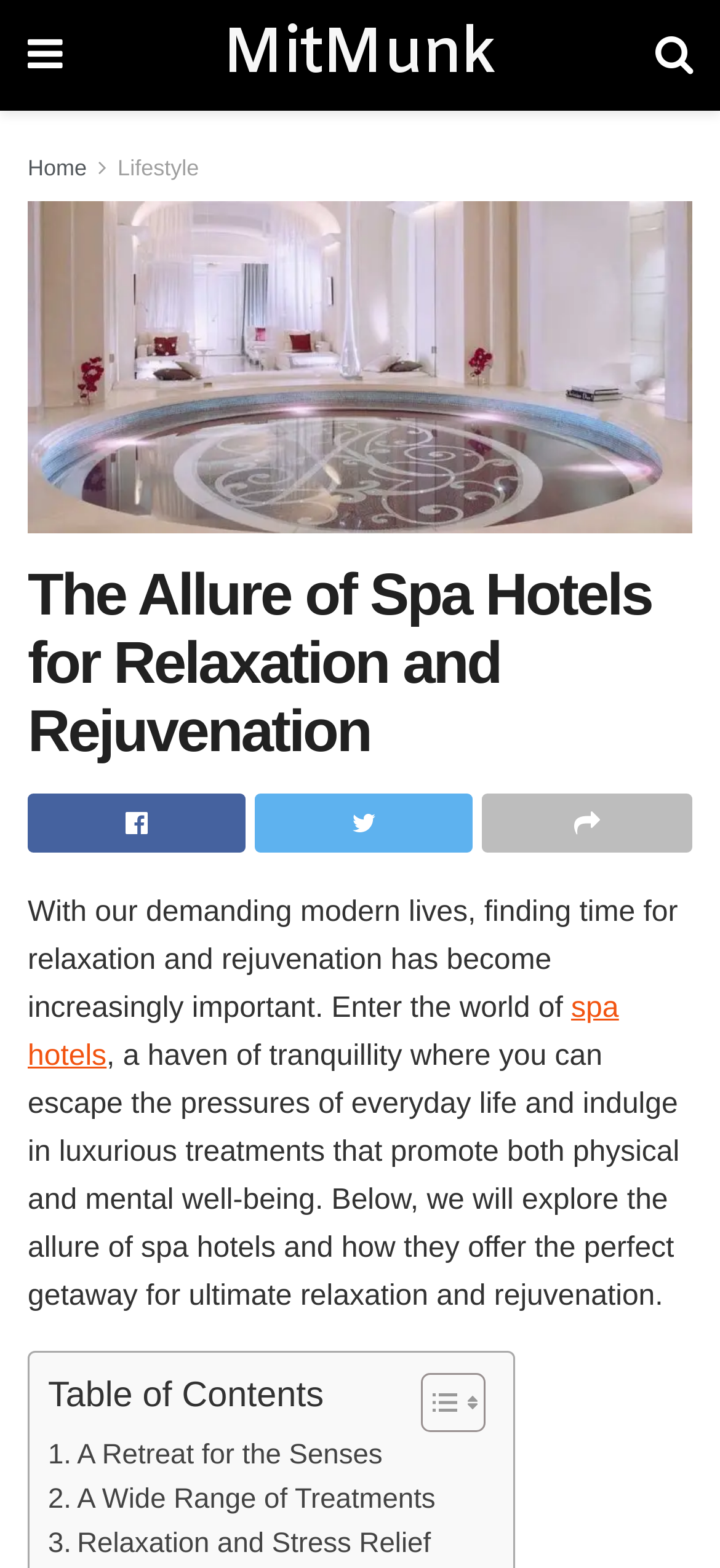Identify the webpage's primary heading and generate its text.

The Allure of Spa Hotels for Relaxation and Rejuvenation